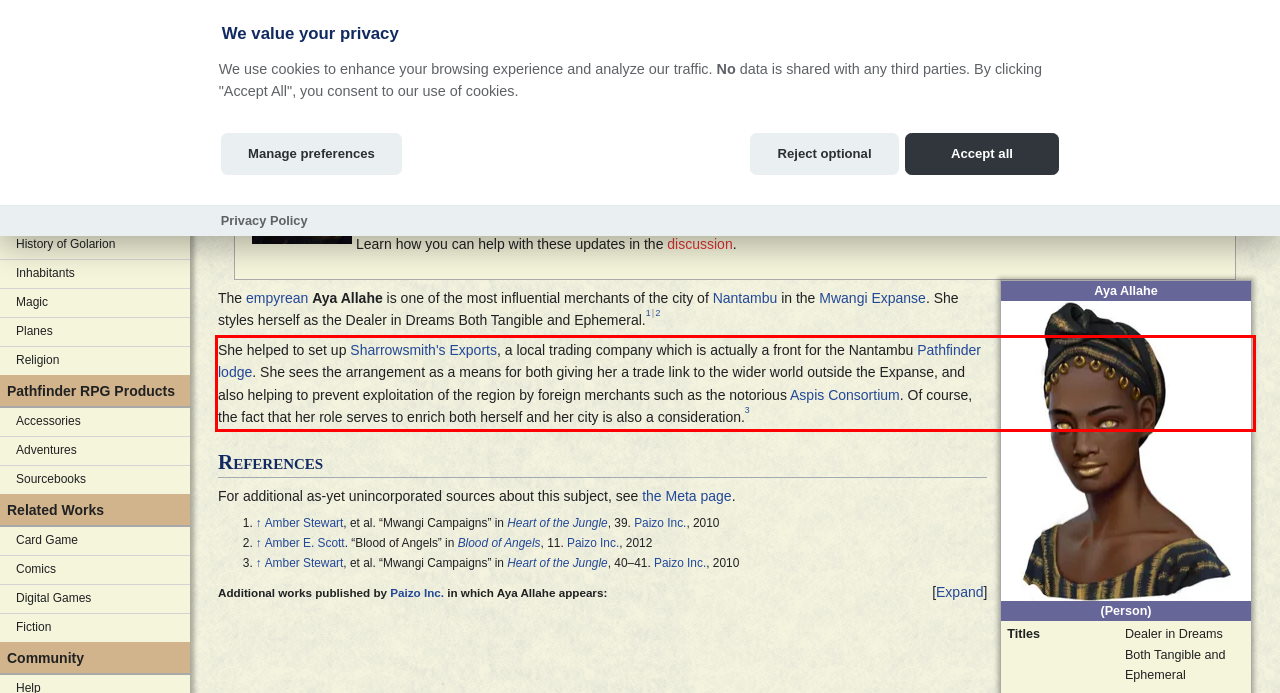Analyze the screenshot of the webpage and extract the text from the UI element that is inside the red bounding box.

She helped to set up Sharrowsmith's Exports, a local trading company which is actually a front for the Nantambu Pathfinder lodge. She sees the arrangement as a means for both giving her a trade link to the wider world outside the Expanse, and also helping to prevent exploitation of the region by foreign merchants such as the notorious Aspis Consortium. Of course, the fact that her role serves to enrich both herself and her city is also a consideration. 3